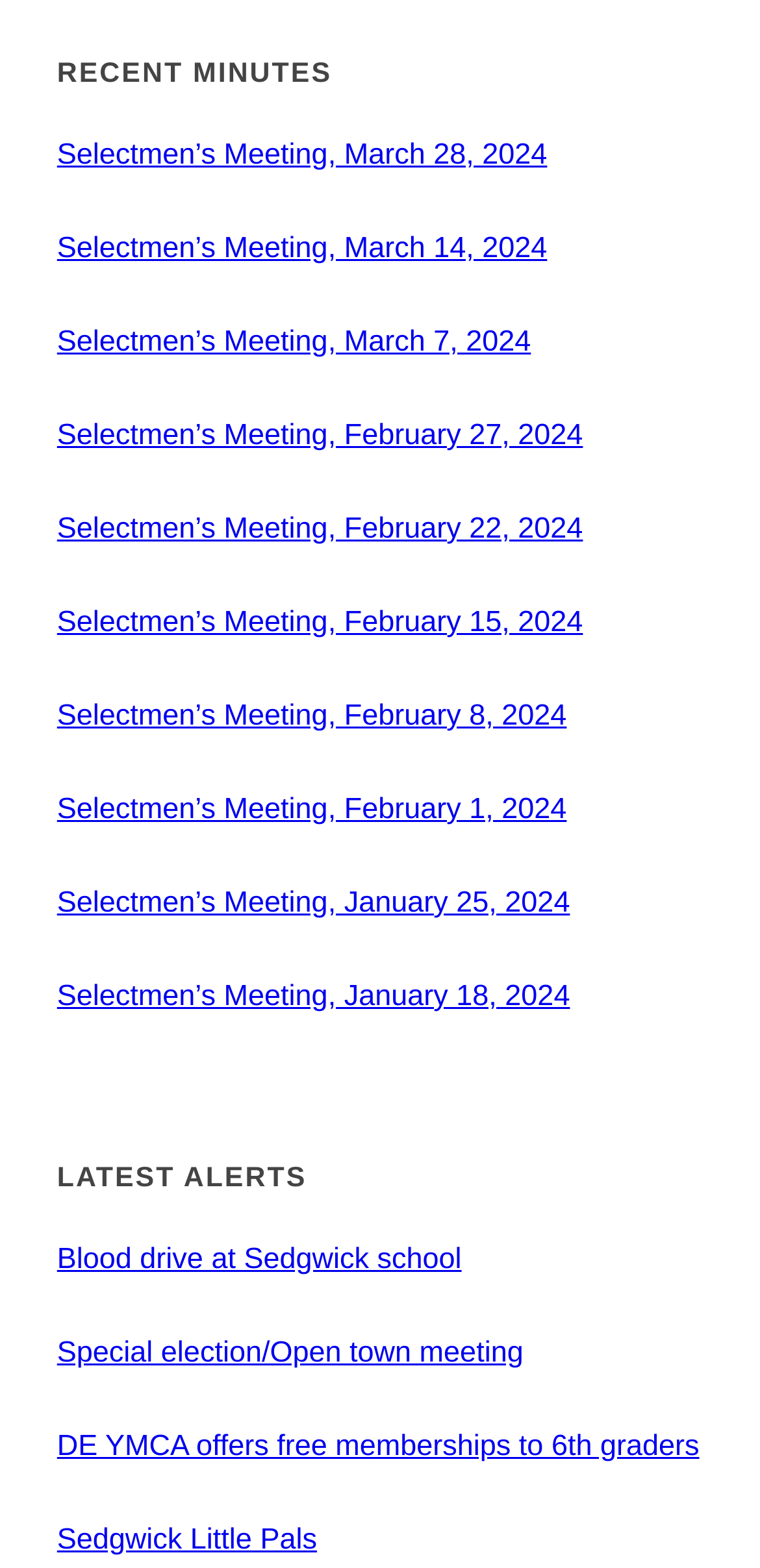Specify the bounding box coordinates of the region I need to click to perform the following instruction: "Check latest alerts". The coordinates must be four float numbers in the range of 0 to 1, i.e., [left, top, right, bottom].

[0.075, 0.743, 0.925, 0.762]